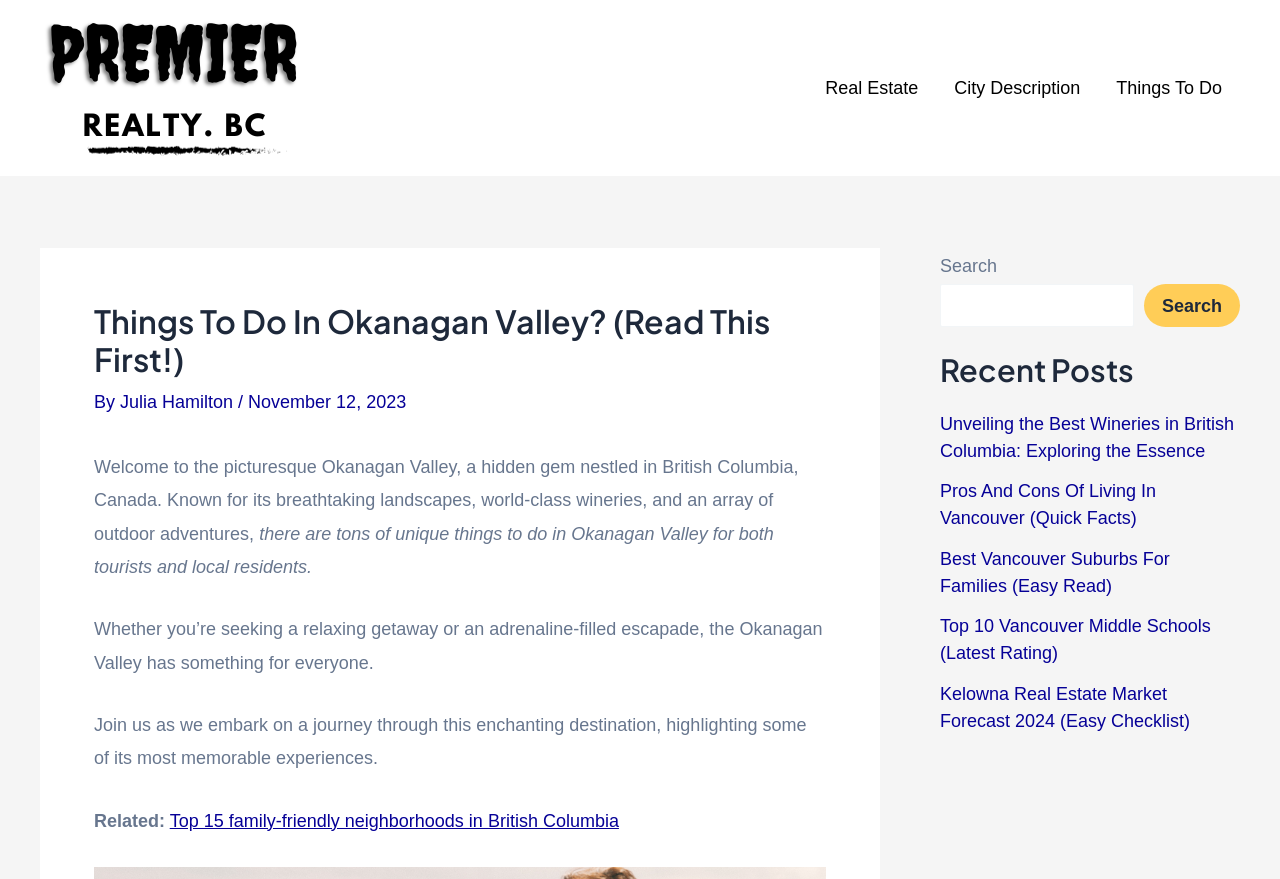Return the bounding box coordinates of the UI element that corresponds to this description: "Julia Hamilton". The coordinates must be given as four float numbers in the range of 0 and 1, [left, top, right, bottom].

[0.094, 0.446, 0.186, 0.468]